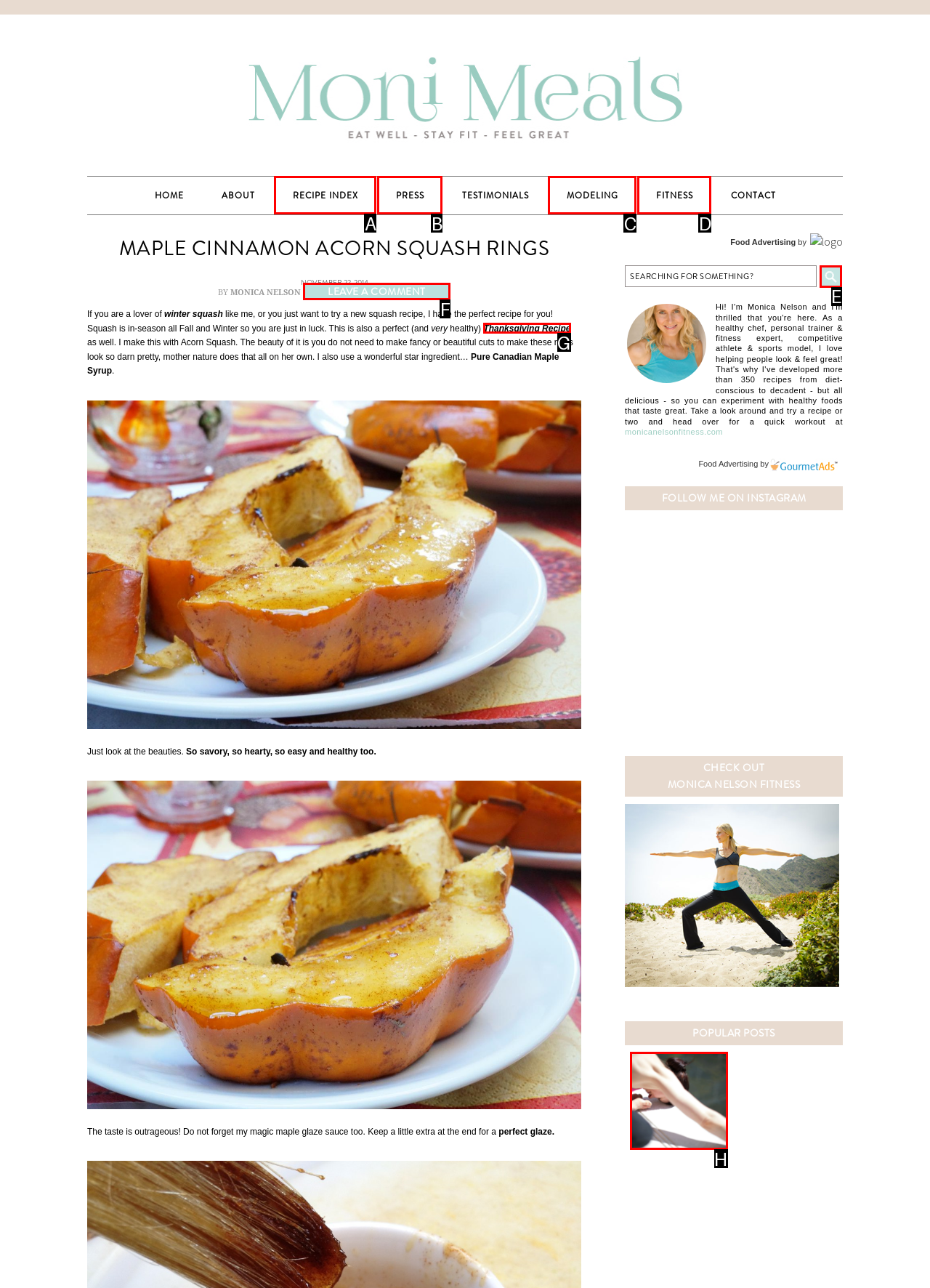Determine which letter corresponds to the UI element to click for this task: Click on the 'LEAVE A COMMENT' link
Respond with the letter from the available options.

F